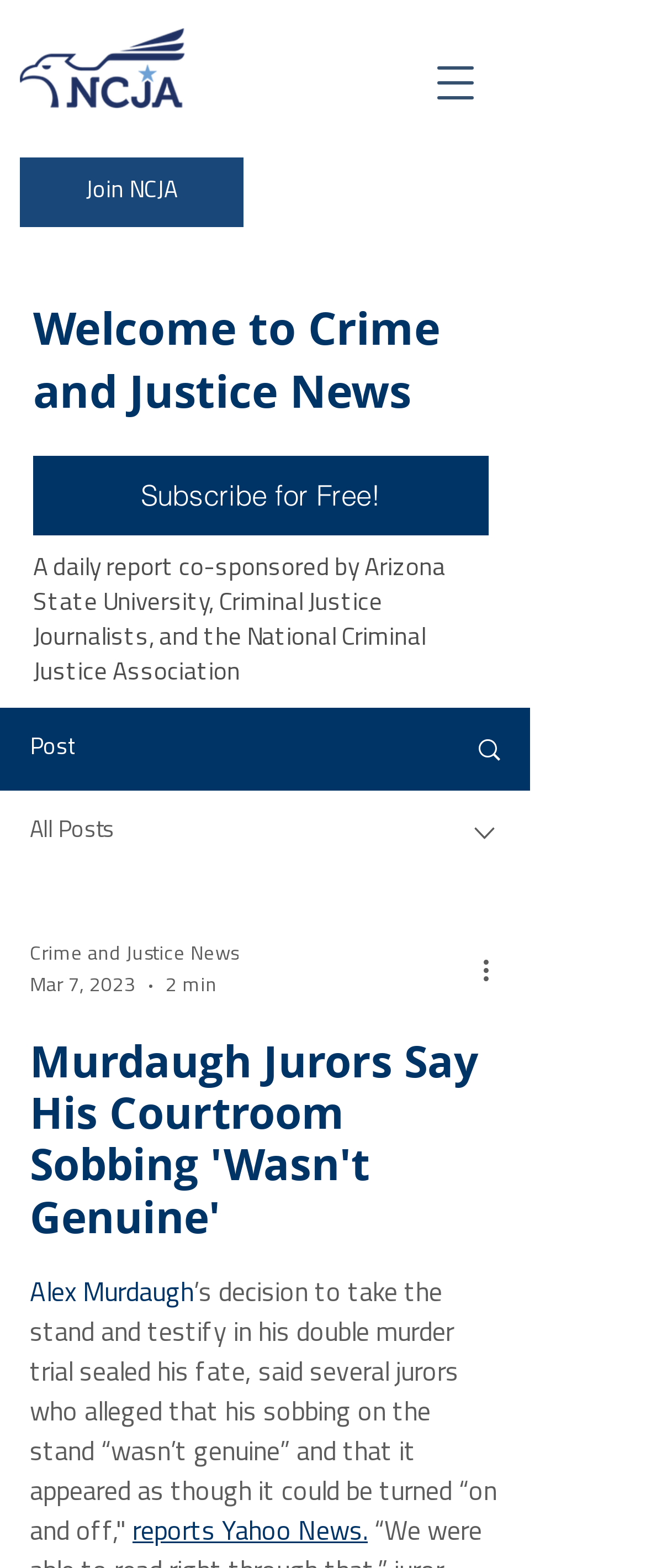Please identify the bounding box coordinates of the area that needs to be clicked to follow this instruction: "Search in the site".

[0.4, 0.1, 0.785, 0.168]